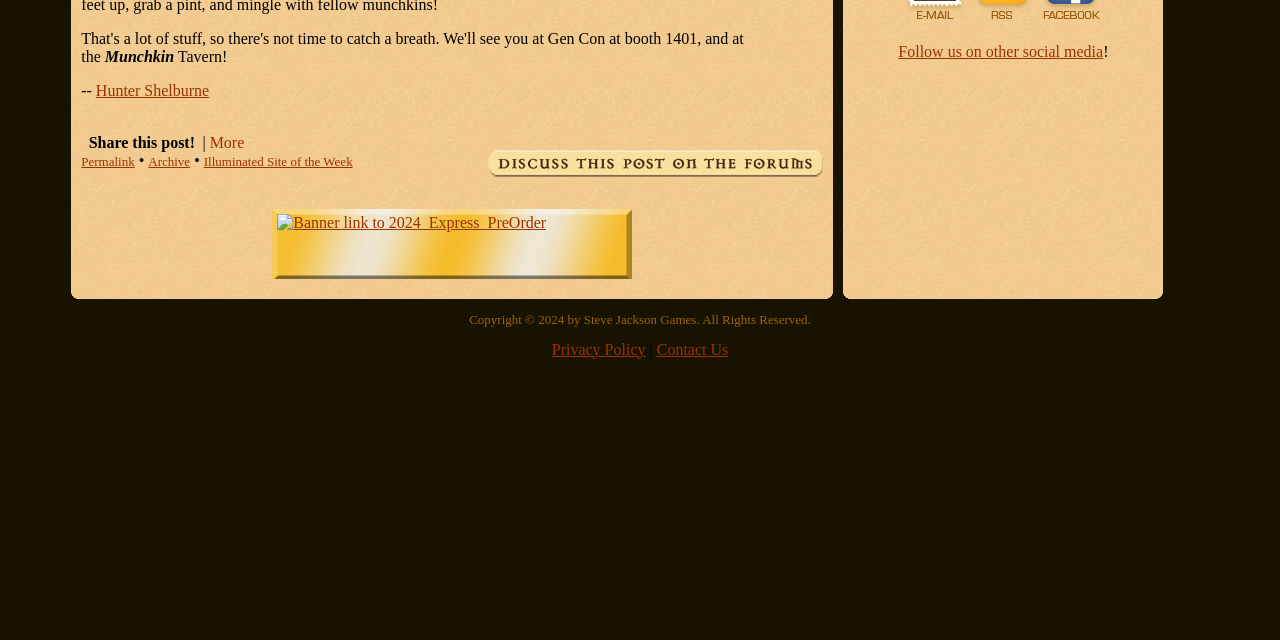Identify the bounding box coordinates for the UI element described as: "name="form_fields[message]" placeholder="الرسالة"". The coordinates should be provided as four floats between 0 and 1: [left, top, right, bottom].

None